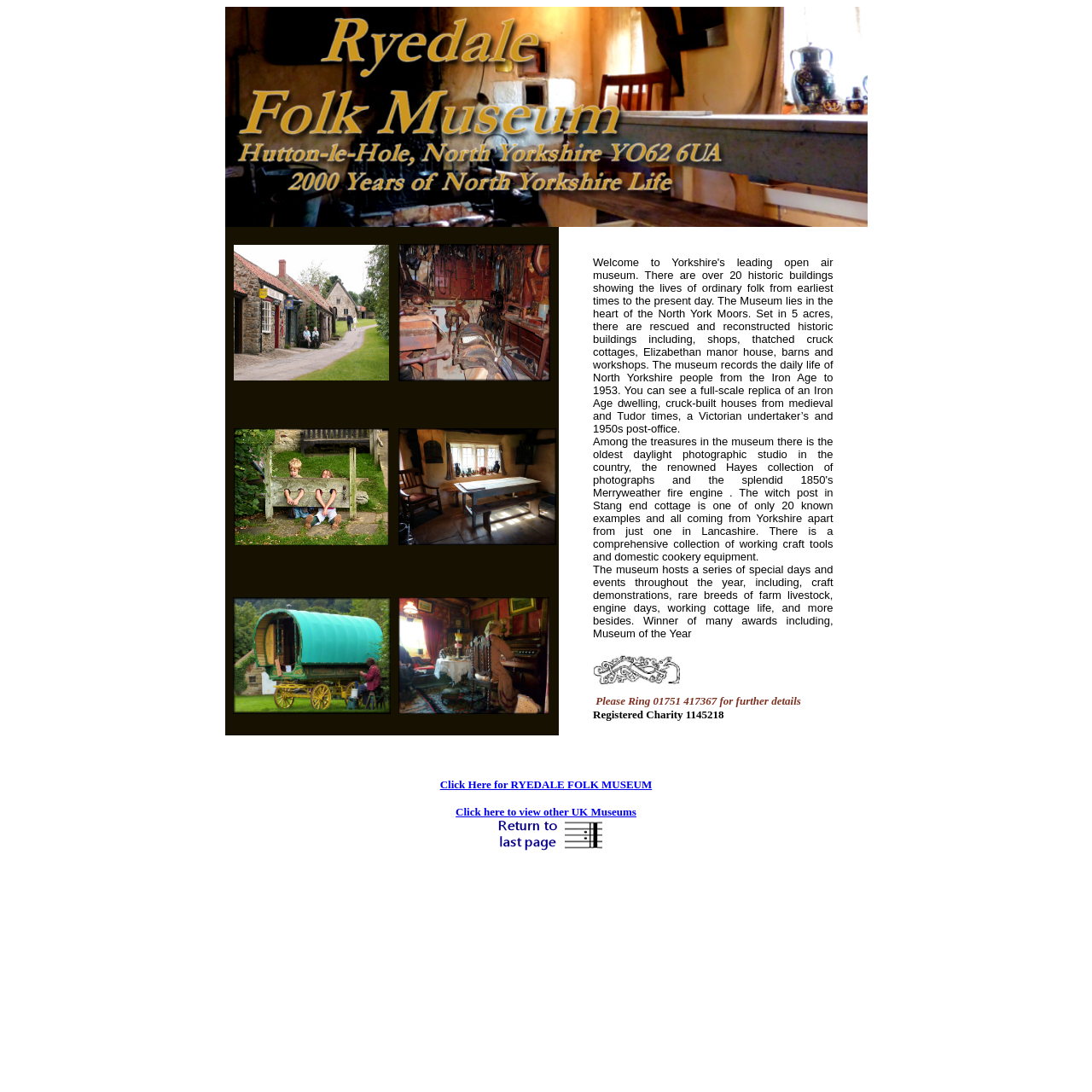What is the phone number to call for further details?
Based on the visual information, provide a detailed and comprehensive answer.

I found the phone number by looking at the static text element with the text 'Please Ring 01751 417367 for further details'.